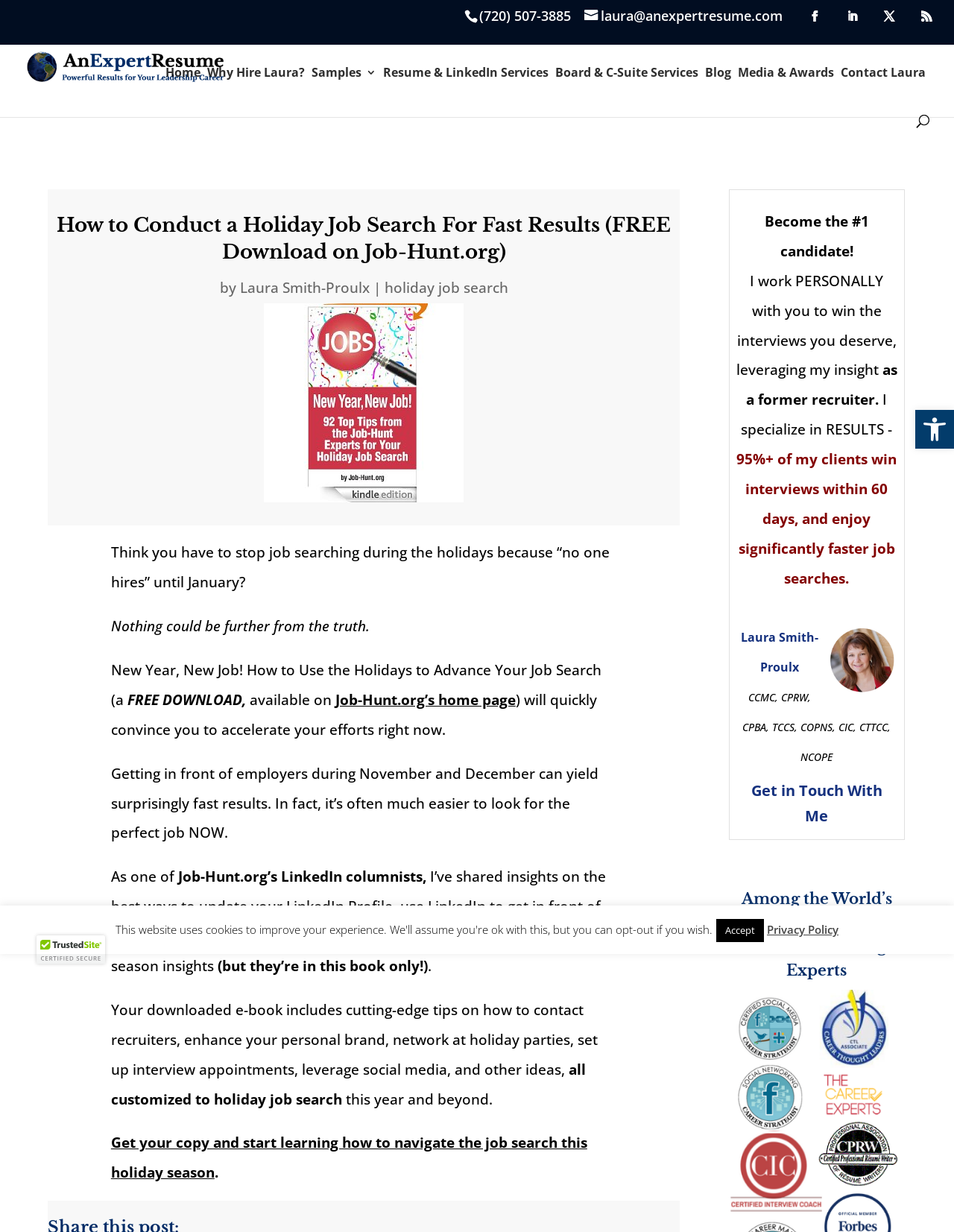Determine the bounding box coordinates of the area to click in order to meet this instruction: "View executive resume writing services".

[0.027, 0.057, 0.157, 0.072]